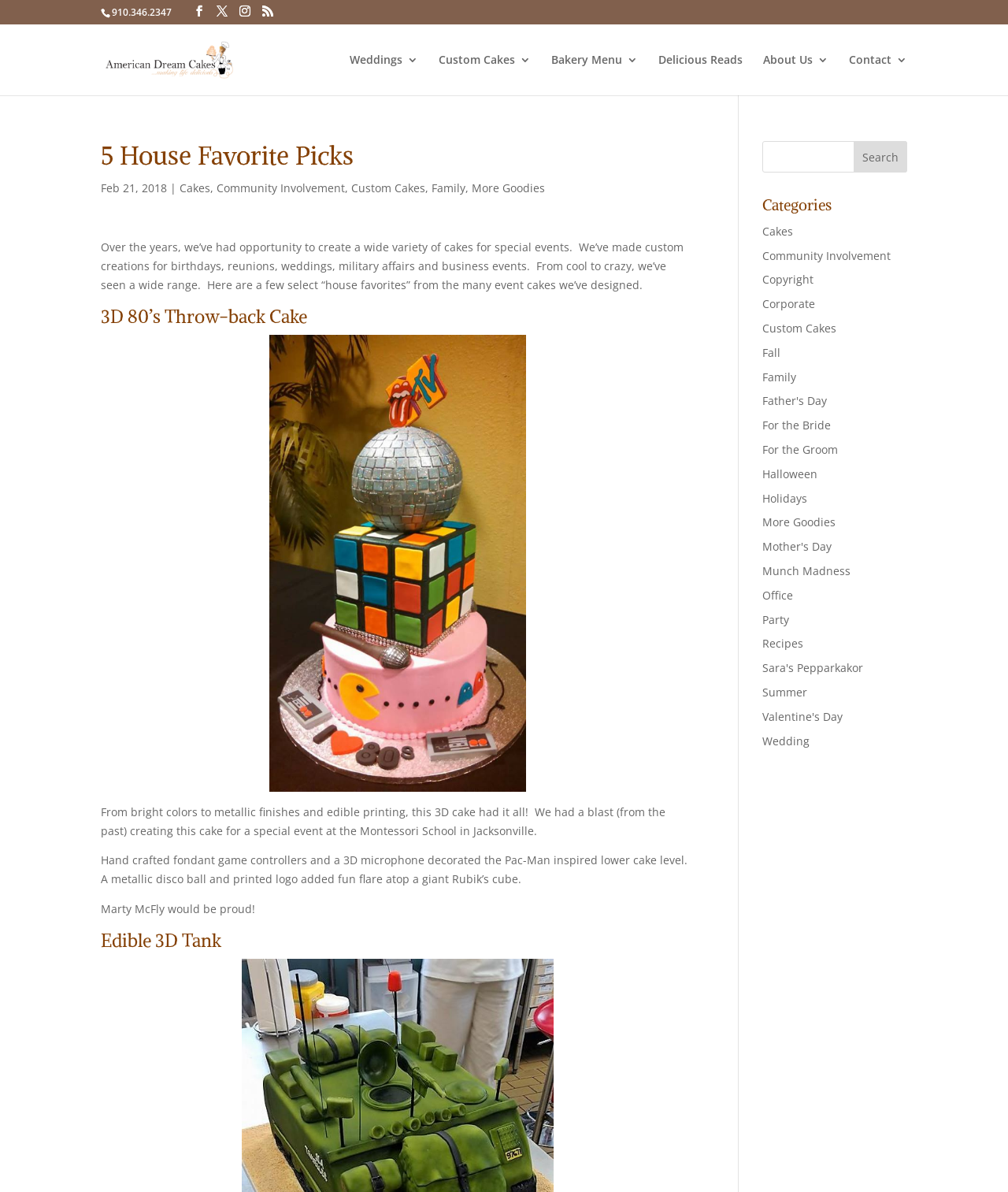Can you find the bounding box coordinates of the area I should click to execute the following instruction: "Visit the weddings page"?

[0.347, 0.046, 0.415, 0.08]